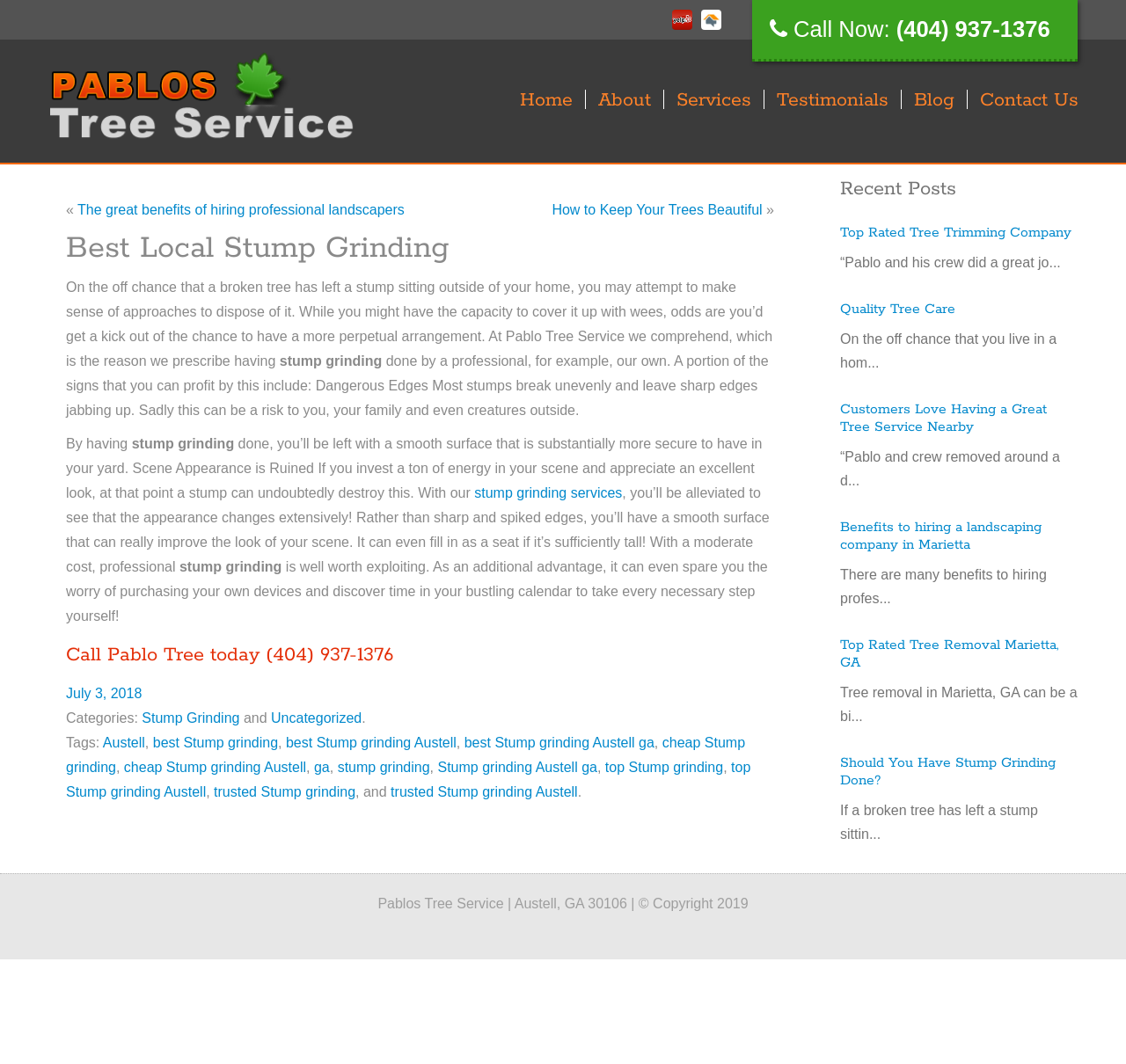Find the bounding box of the element with the following description: "Services". The coordinates must be four float numbers between 0 and 1, formatted as [left, top, right, bottom].

[0.59, 0.036, 0.678, 0.15]